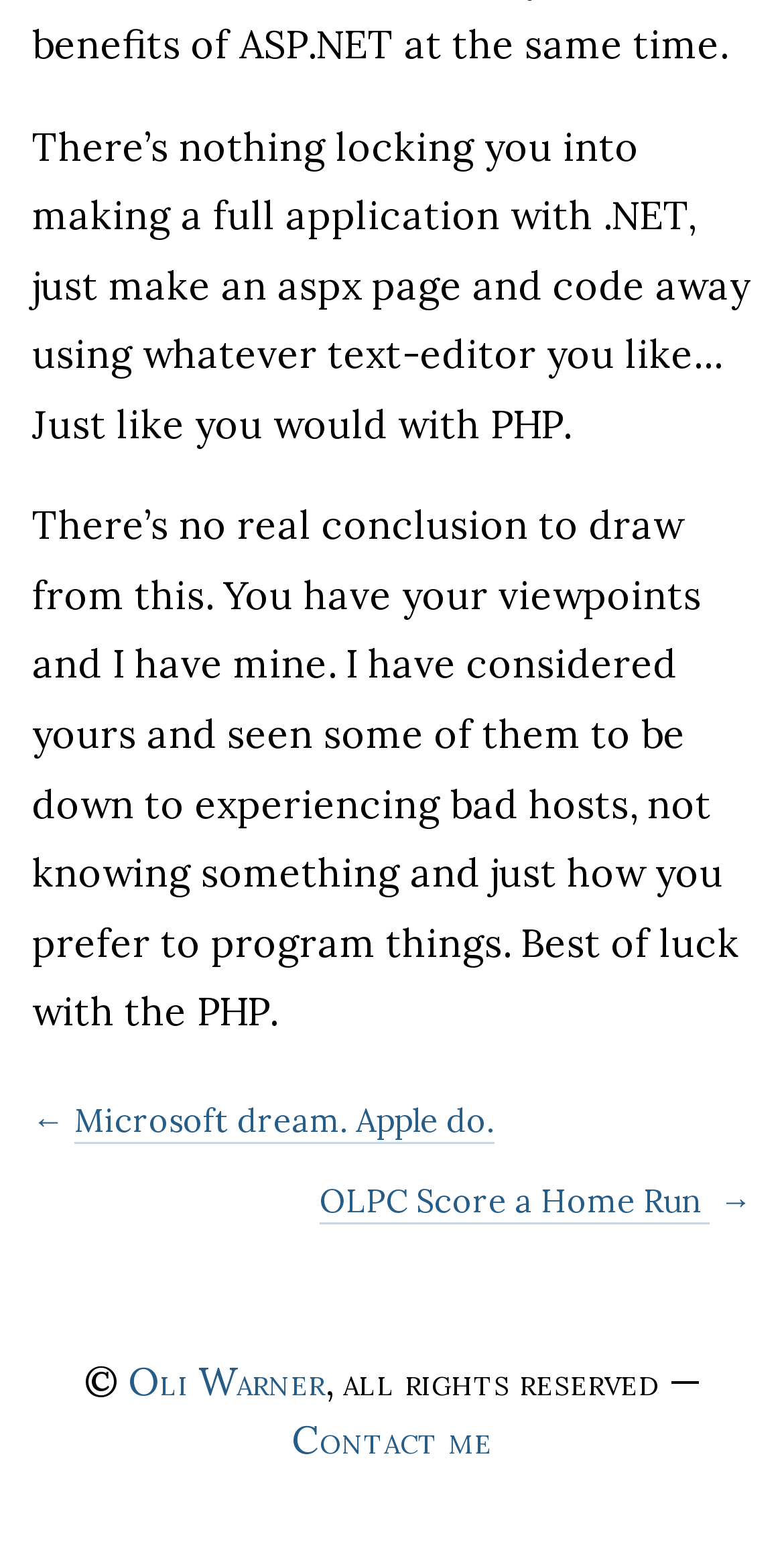What is the purpose of the link 'Contact me'? Please answer the question using a single word or phrase based on the image.

To contact the author